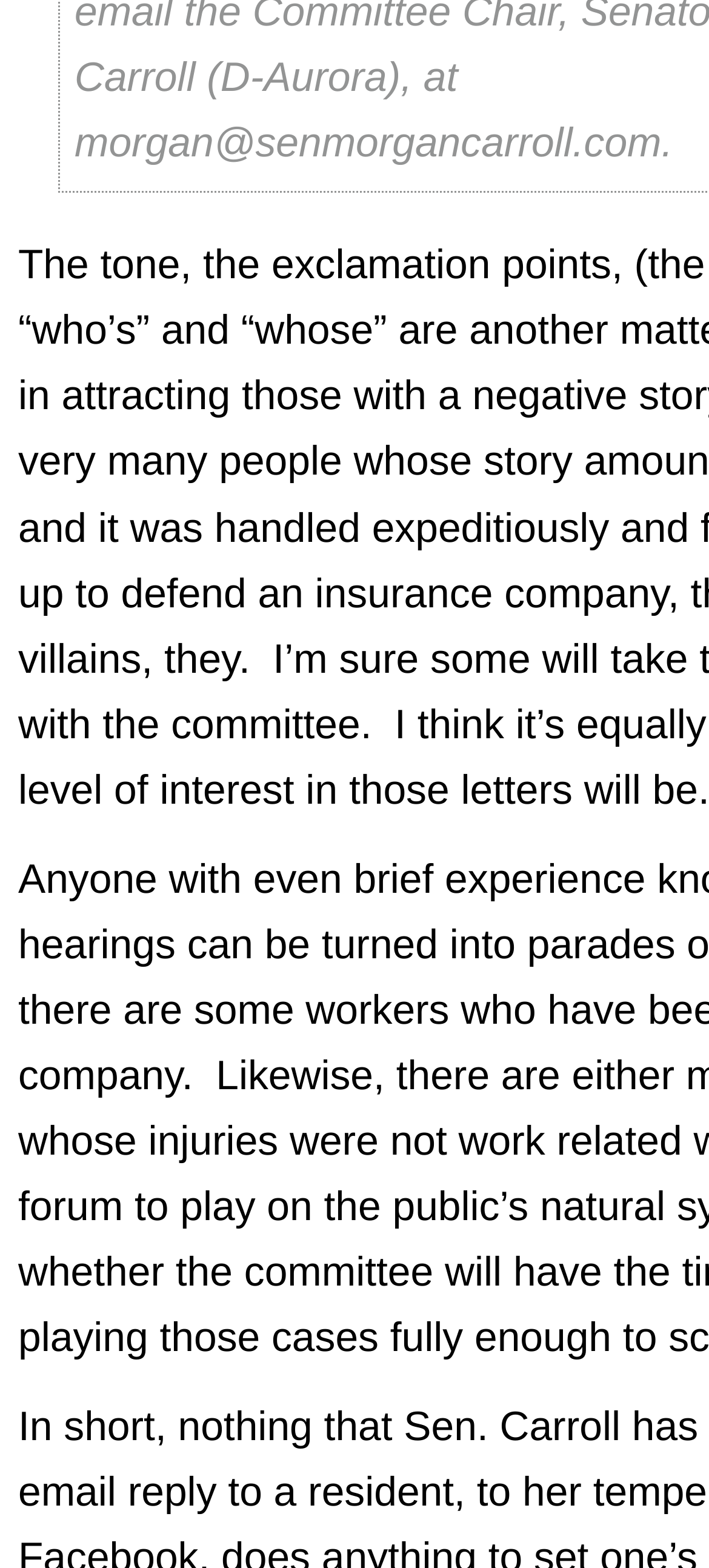Give the bounding box coordinates for the element described as: "Terms of Service".

None